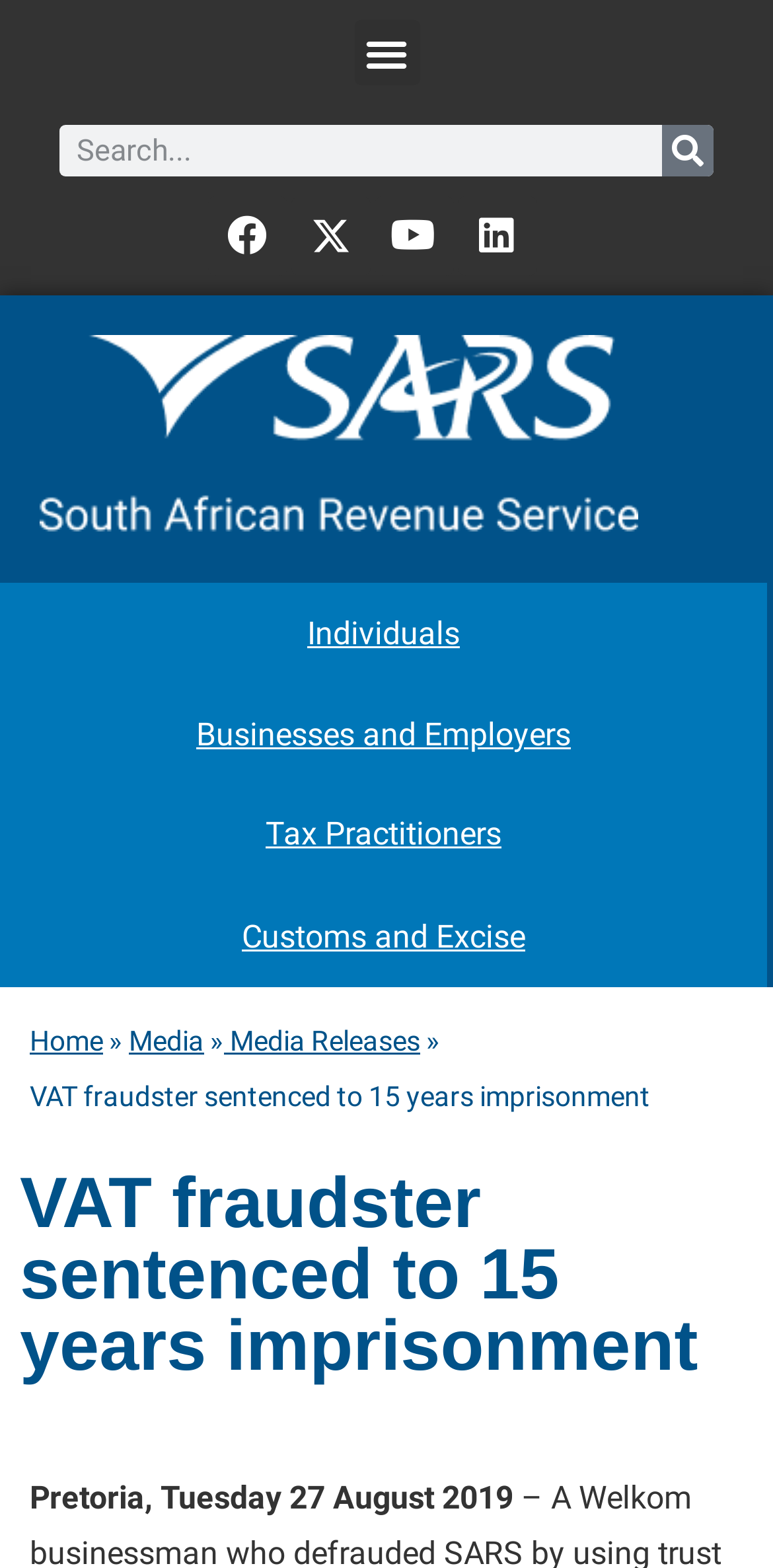What is the name of the organization?
Give a comprehensive and detailed explanation for the question.

I found the answer by looking at the link with the text 'SARS - South African Revenue Service' which is located at the top of the webpage, indicating that it is the name of the organization.